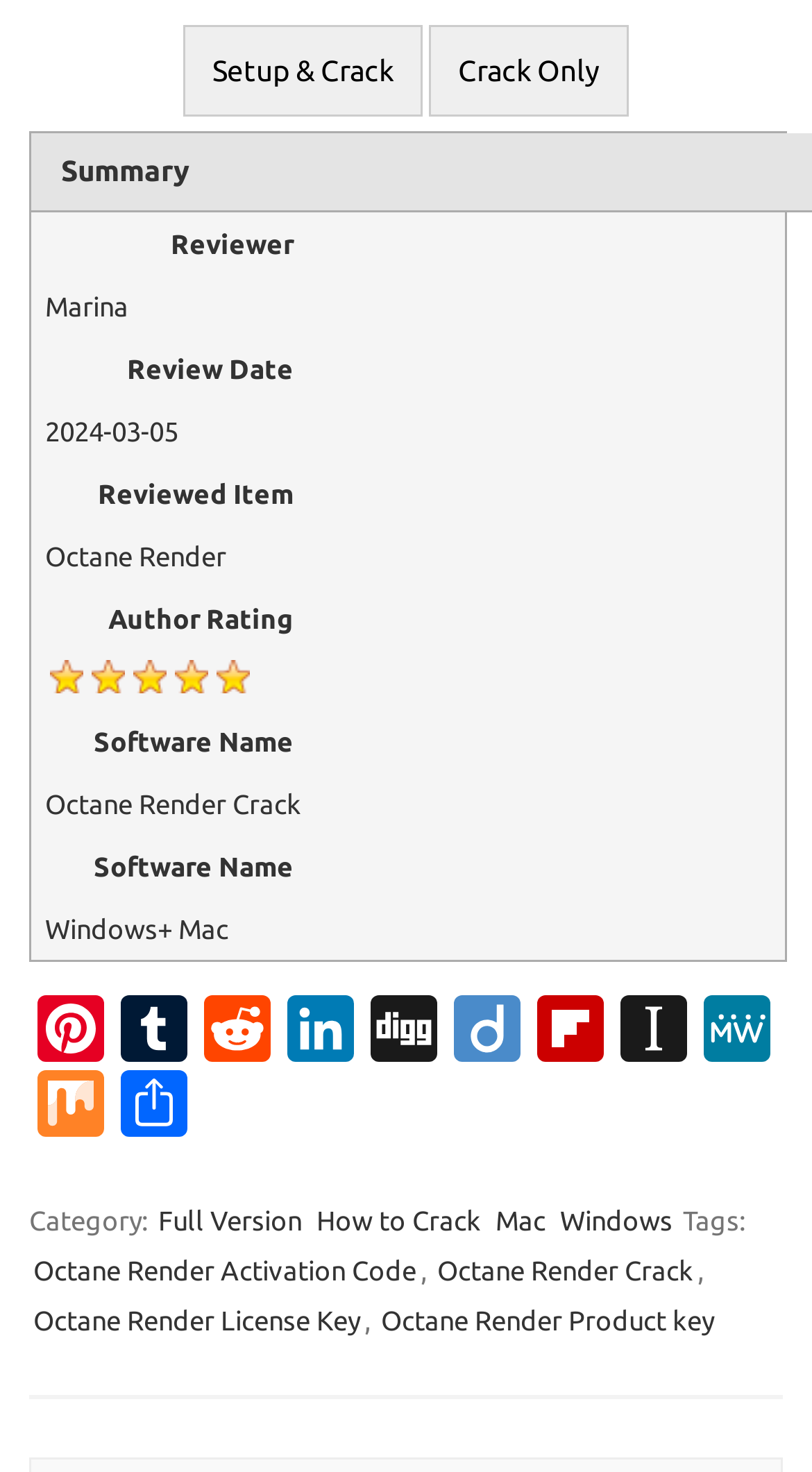Determine the bounding box coordinates of the region to click in order to accomplish the following instruction: "Click the Crack Only button". Provide the coordinates as four float numbers between 0 and 1, specifically [left, top, right, bottom].

[0.528, 0.016, 0.774, 0.079]